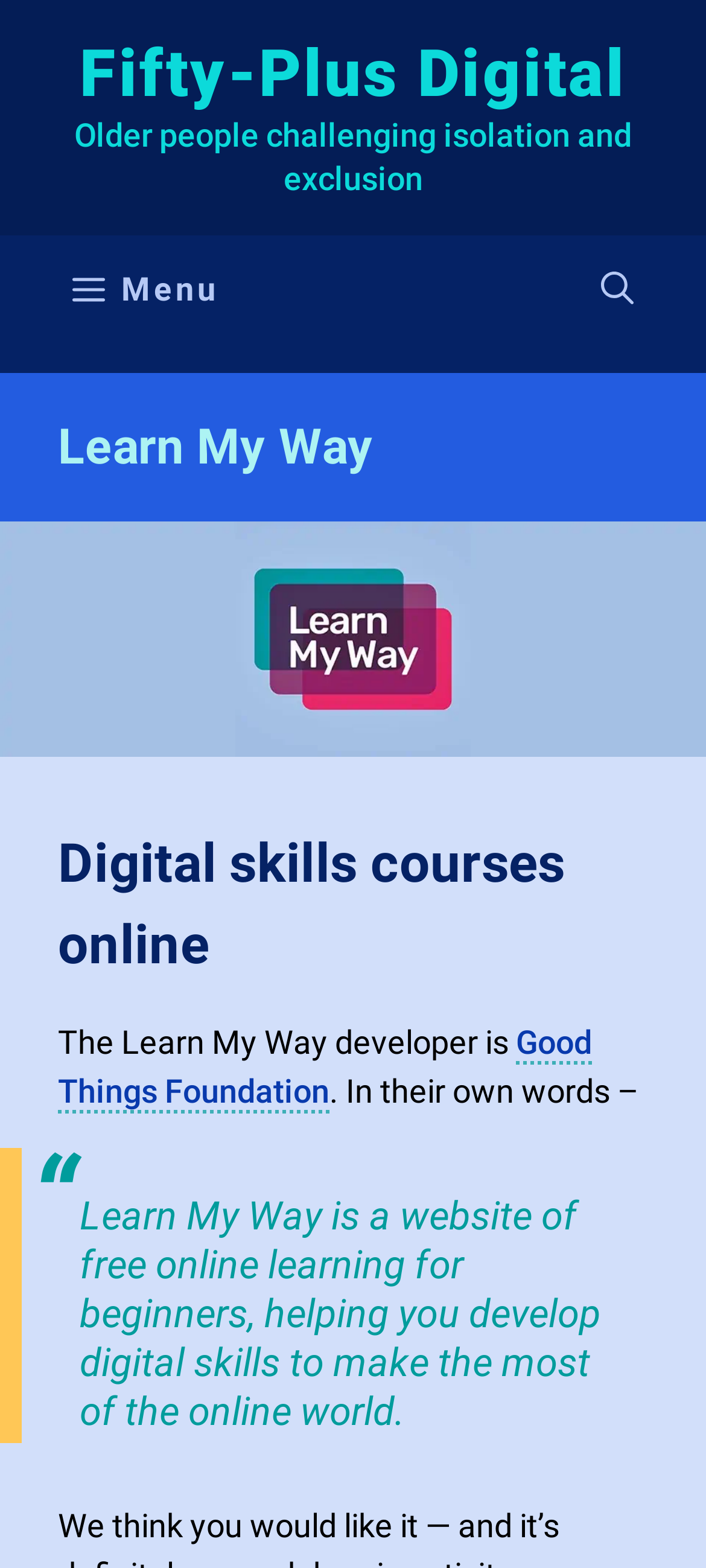Elaborate on the different components and information displayed on the webpage.

The webpage is titled "Learn My Way – Fifty-Plus Digital" and has a banner at the top with a link to "Fifty-Plus Digital" and a static text describing the organization's mission. Below the banner, there is a primary navigation menu with a "Menu" button on the left and a "Search Bar" link on the right.

The main content area has a heading "Learn My Way" followed by a subheading "Digital skills courses online". Below this, there is a paragraph of text describing the Learn My Way developer, Good Things Foundation, and a quote from them. The quote is presented in a blockquote format and describes Learn My Way as a website providing free online learning for beginners to develop digital skills.

There are no images on the page. The layout is organized, with clear headings and concise text. The navigation menu and search bar are easily accessible at the top of the page.